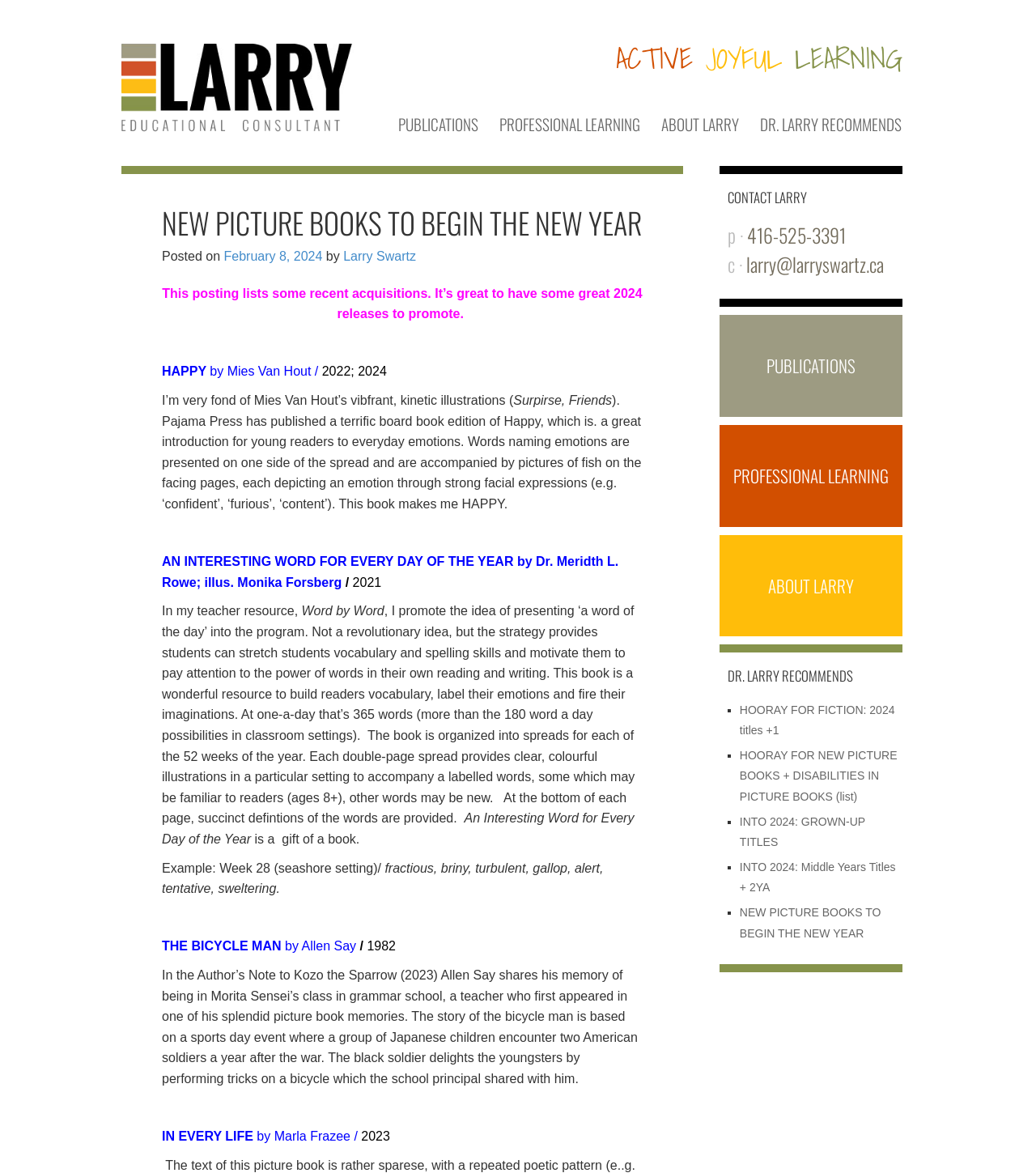Provide a single word or phrase answer to the question: 
What is the name of the author who posted on February 8, 2024?

Larry Swartz